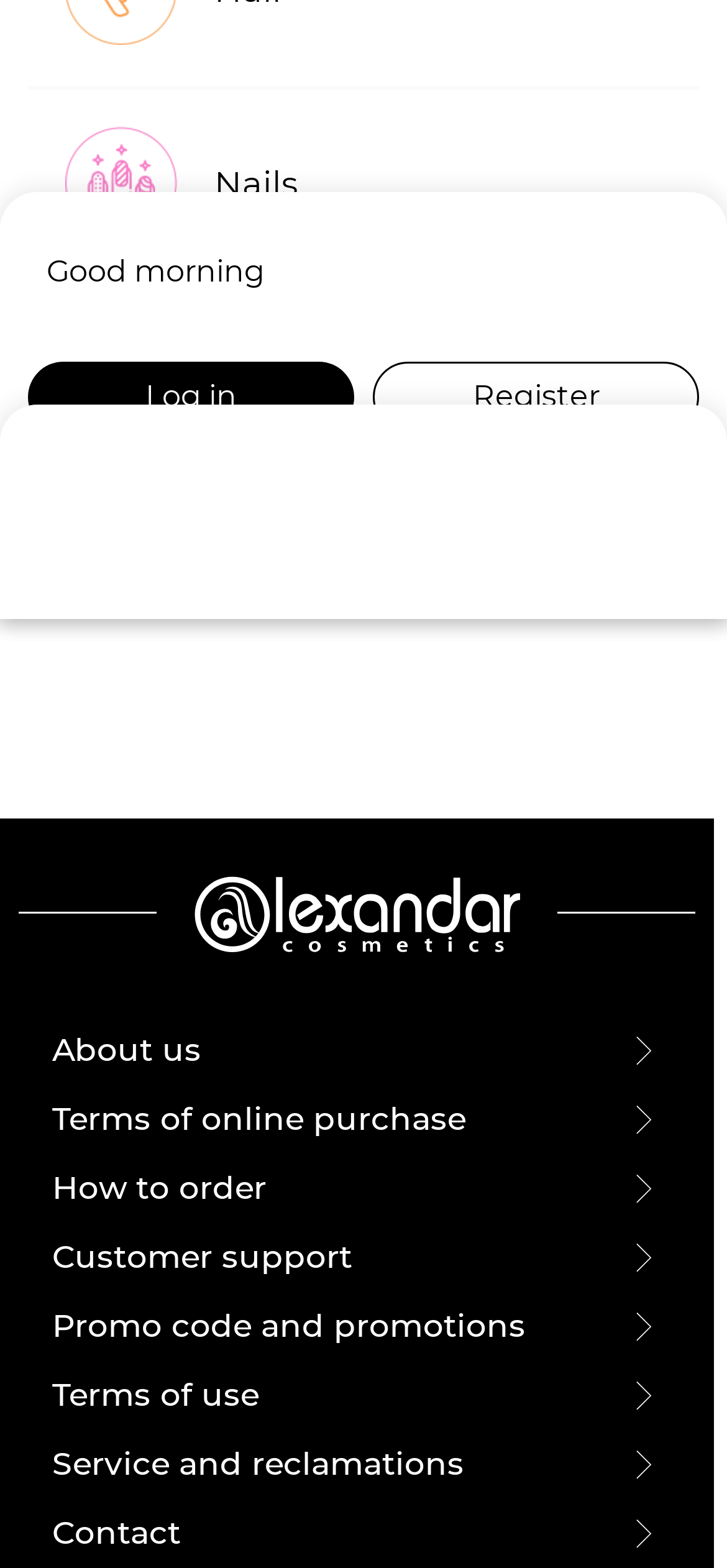What is the discount offered on depilation products?
Can you provide a detailed and comprehensive answer to the question?

The discount offered on depilation products can be determined by looking at the link '20% discount and more on selected products for depilation. Offer is valid from 4th until 18th June.' which is associated with the 'DepilACTION' heading and image.